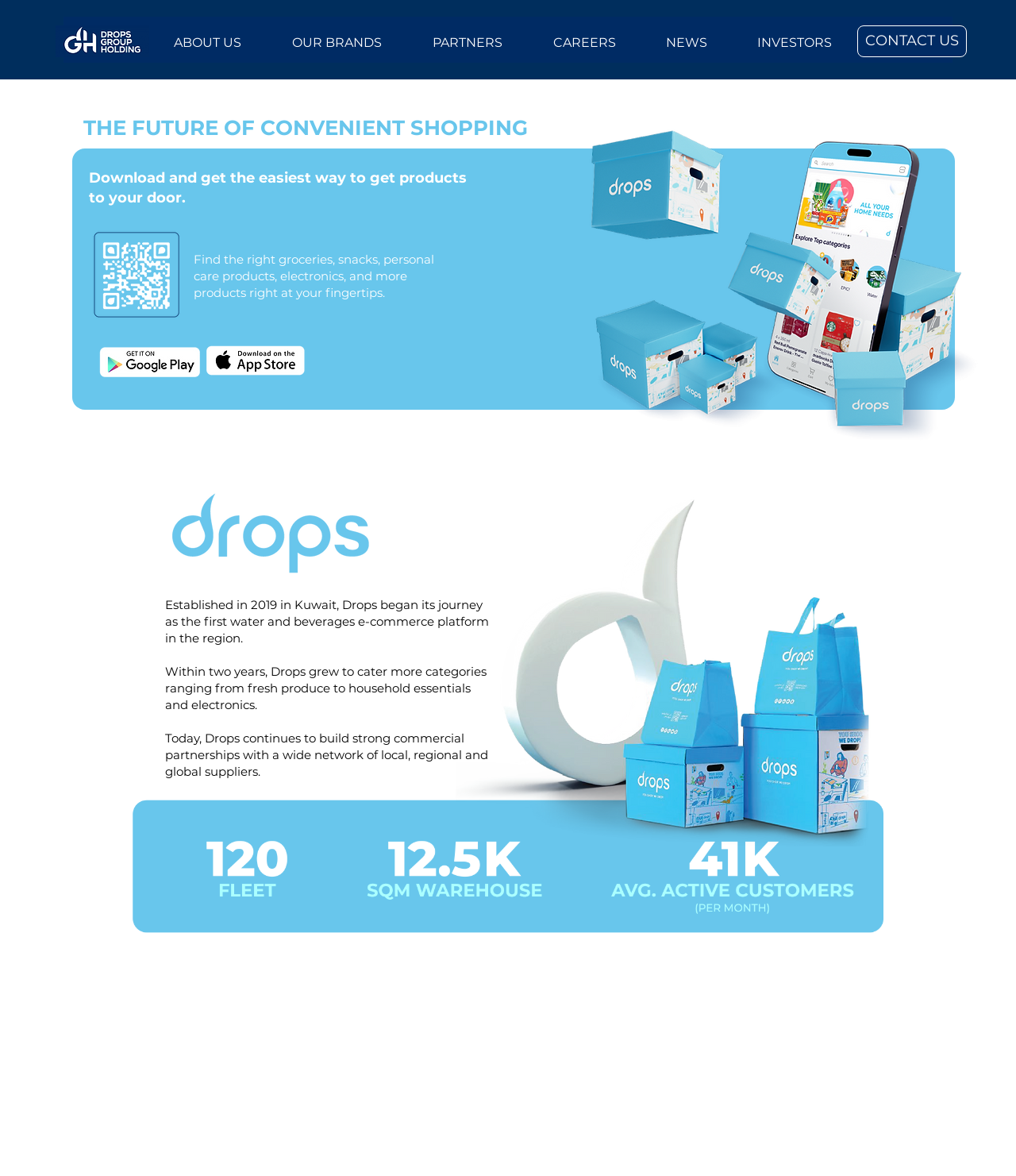Determine the bounding box coordinates for the area you should click to complete the following instruction: "Click the image to learn more about Drops".

[0.088, 0.193, 0.18, 0.274]